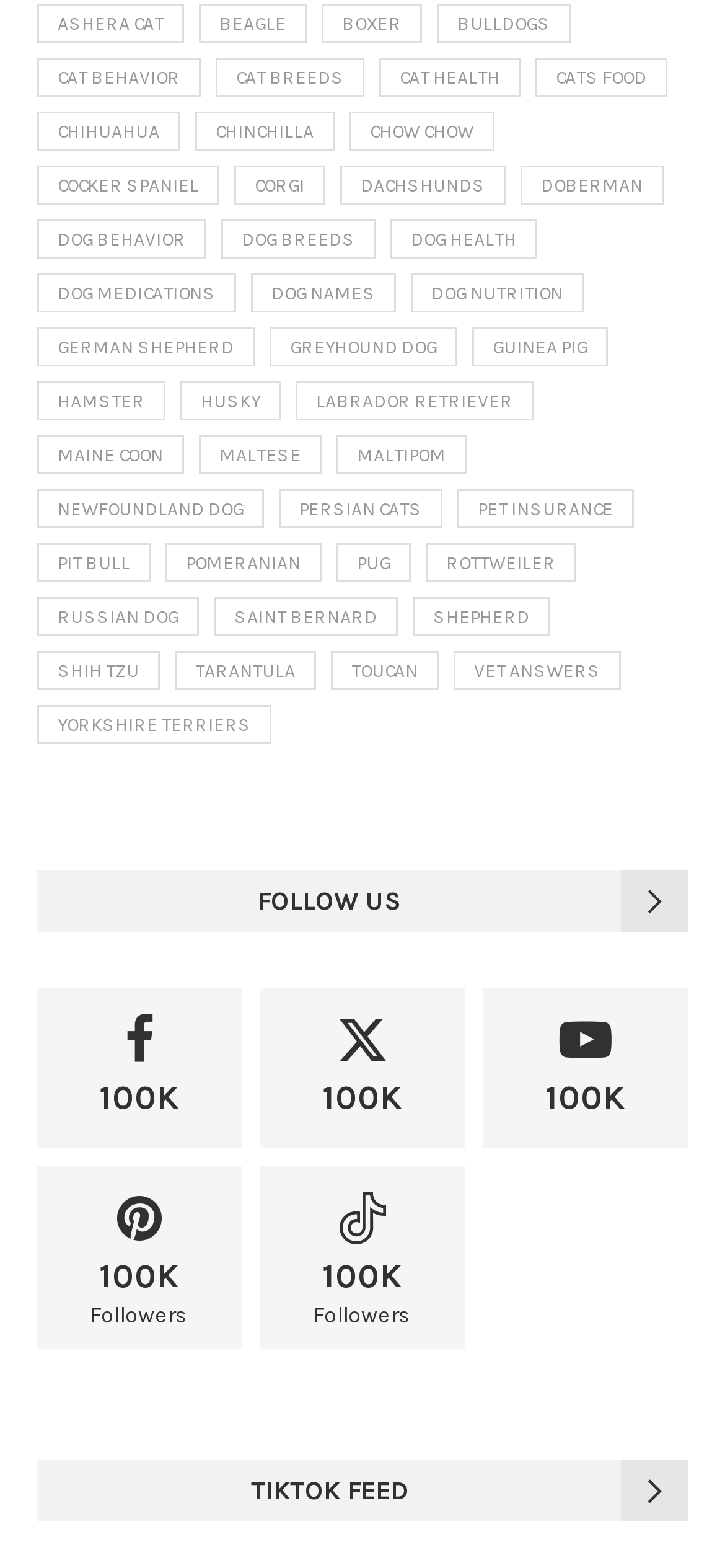Give a short answer to this question using one word or a phrase:
What is the last breed of dog listed?

Shepherd